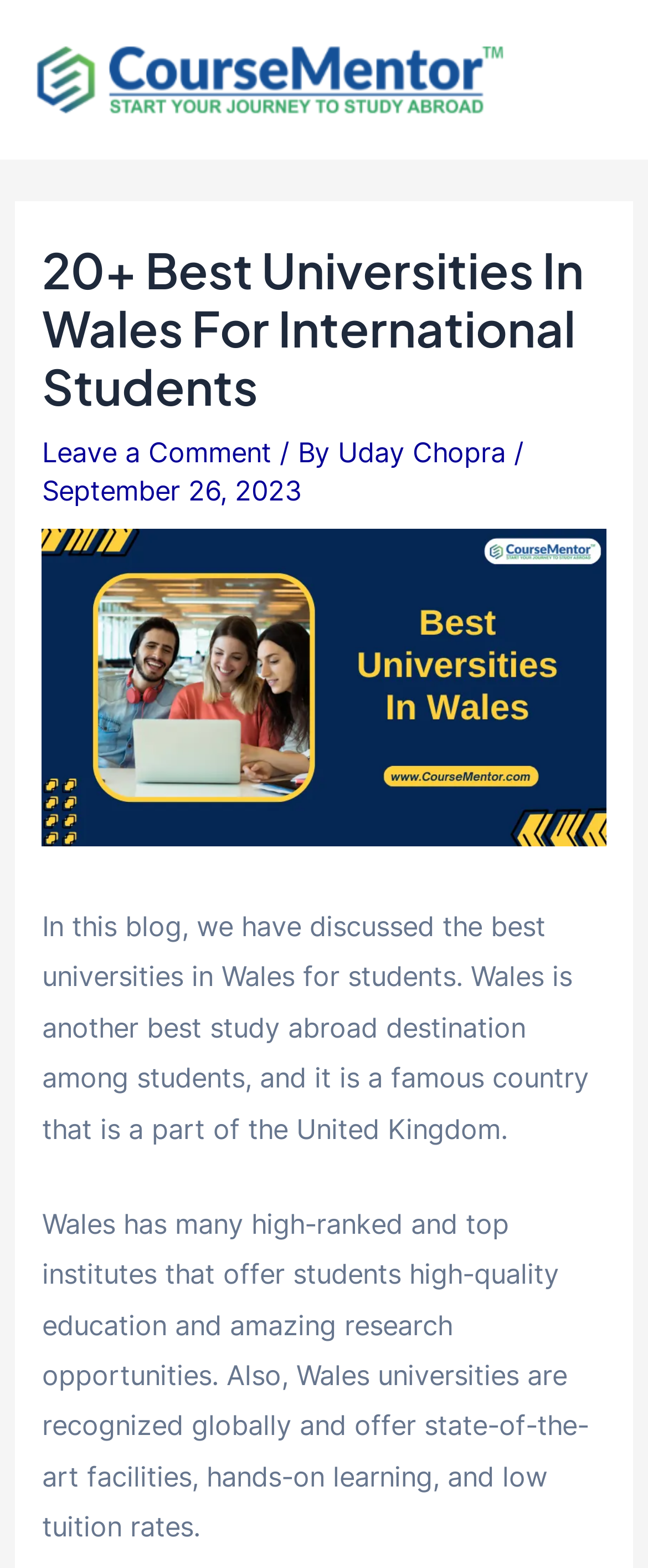Identify and provide the bounding box for the element described by: "MENU".

None